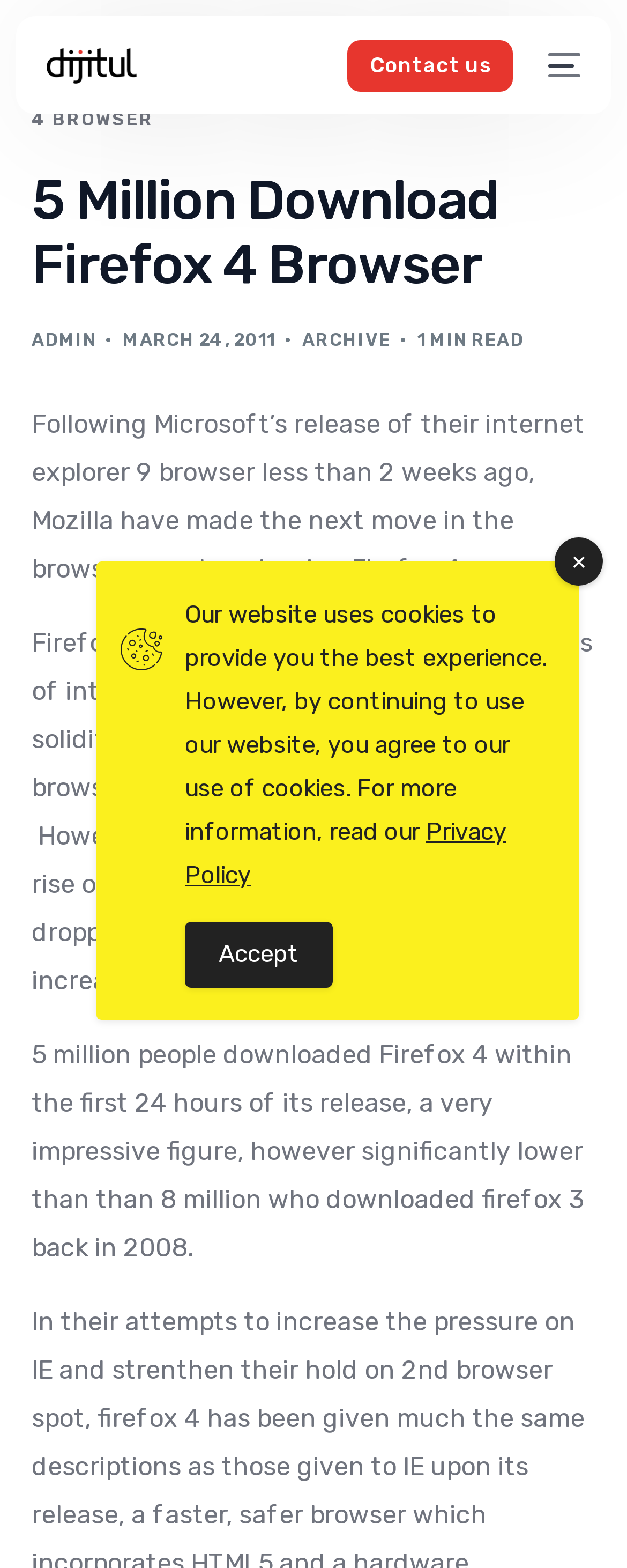Find the bounding box coordinates for the element that must be clicked to complete the instruction: "Click the 'ADMIN' link". The coordinates should be four float numbers between 0 and 1, indicated as [left, top, right, bottom].

[0.051, 0.211, 0.154, 0.224]